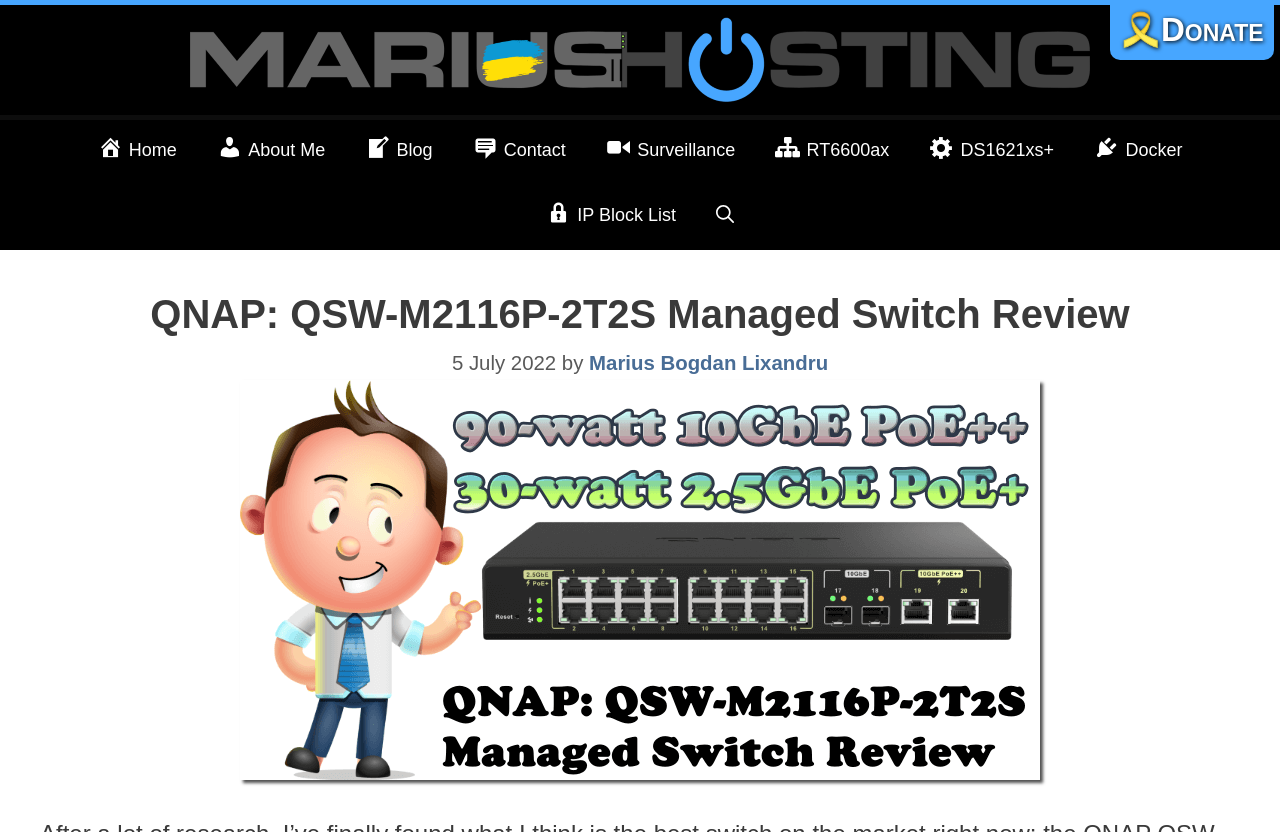What is the name of the website?
Using the image, give a concise answer in the form of a single word or short phrase.

Marius Hosting